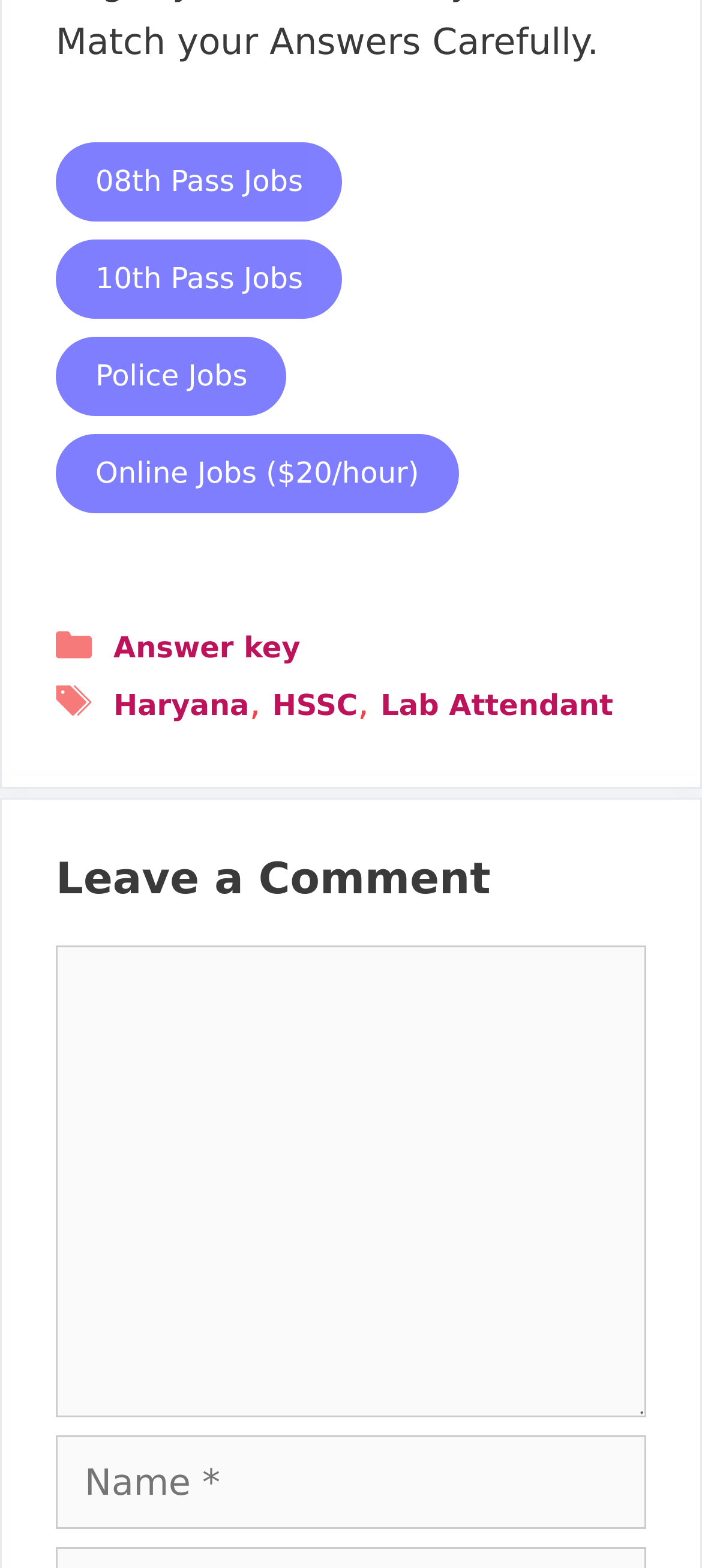Highlight the bounding box coordinates of the region I should click on to meet the following instruction: "Search for Online Jobs".

[0.079, 0.286, 0.653, 0.314]